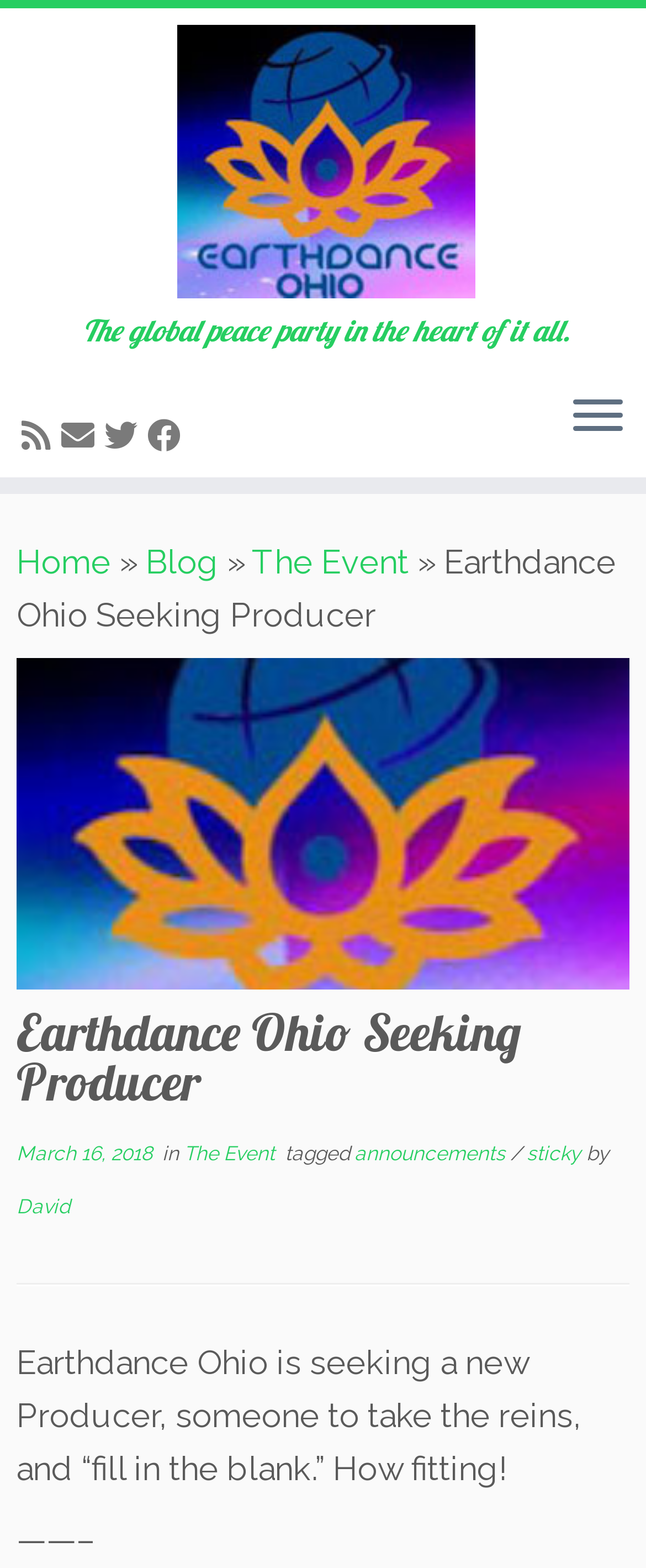Who is the author of the post?
Using the image, provide a concise answer in one word or a short phrase.

David